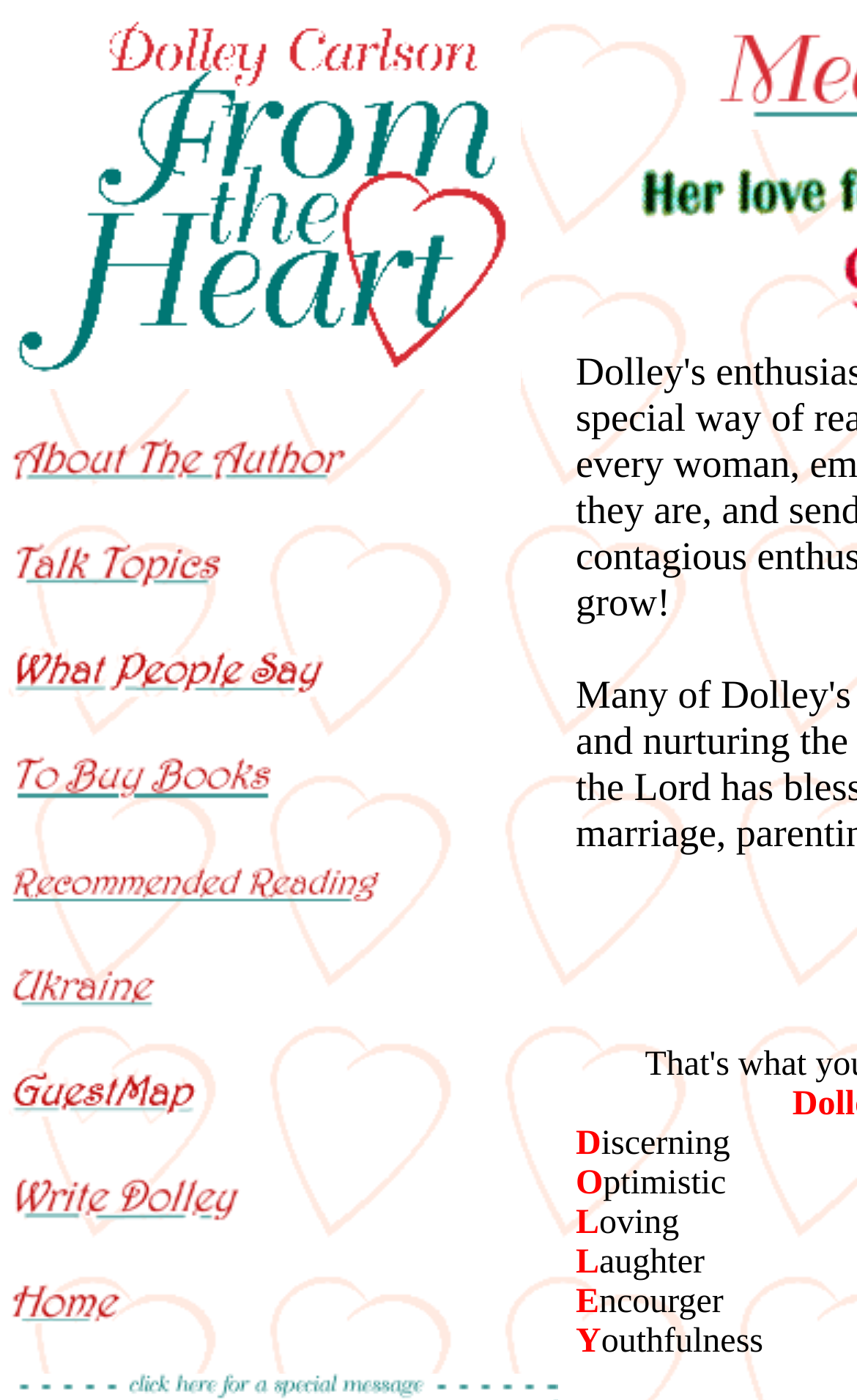Provide a brief response to the question below using a single word or phrase: 
Is there a link with the text 'Recommended Reading'?

Yes